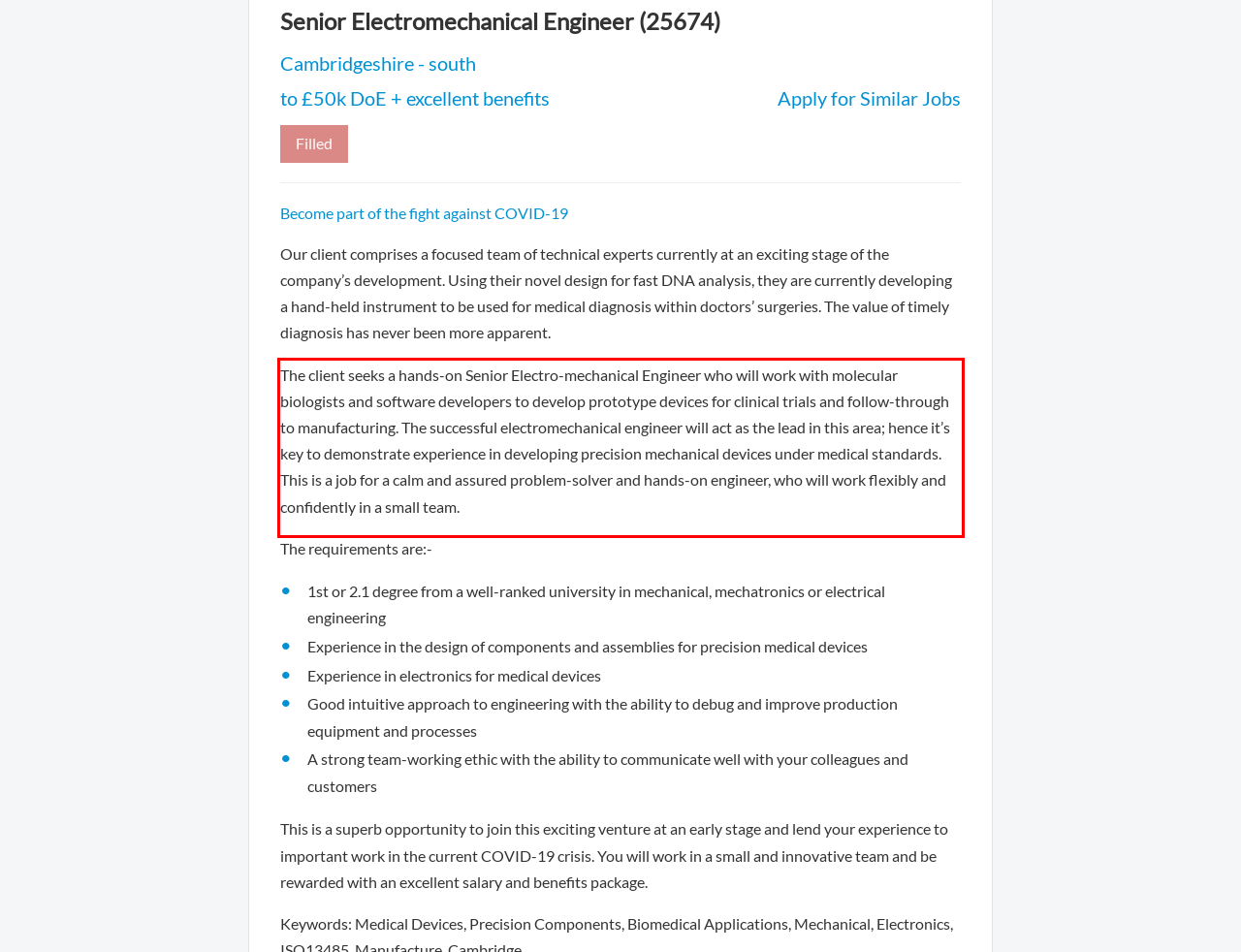Identify and transcribe the text content enclosed by the red bounding box in the given screenshot.

The client seeks a hands-on Senior Electro-mechanical Engineer who will work with molecular biologists and software developers to develop prototype devices for clinical trials and follow-through to manufacturing. The successful electromechanical engineer will act as the lead in this area; hence it’s key to demonstrate experience in developing precision mechanical devices under medical standards. This is a job for a calm and assured problem-solver and hands-on engineer, who will work flexibly and confidently in a small team.